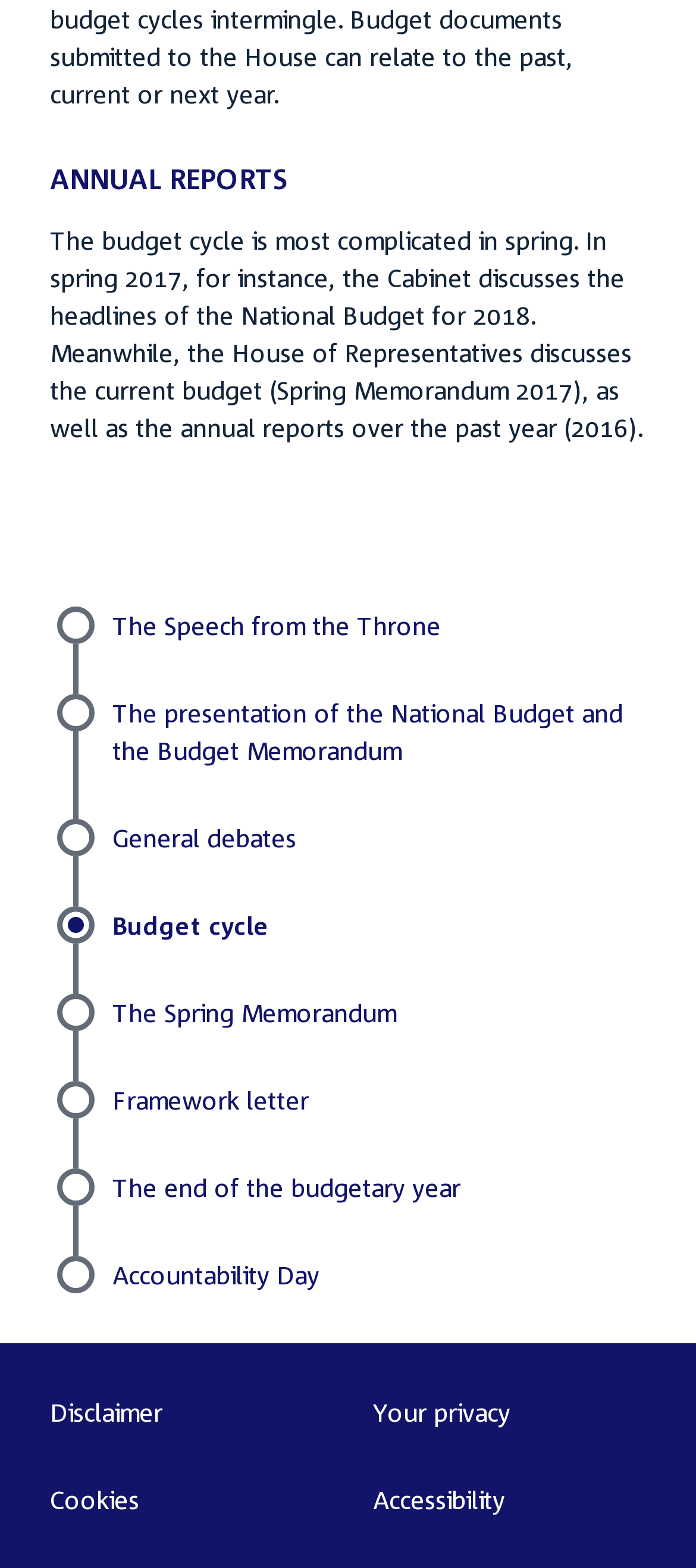Show the bounding box coordinates of the element that should be clicked to complete the task: "View the Speech from the Throne".

[0.162, 0.389, 0.633, 0.409]